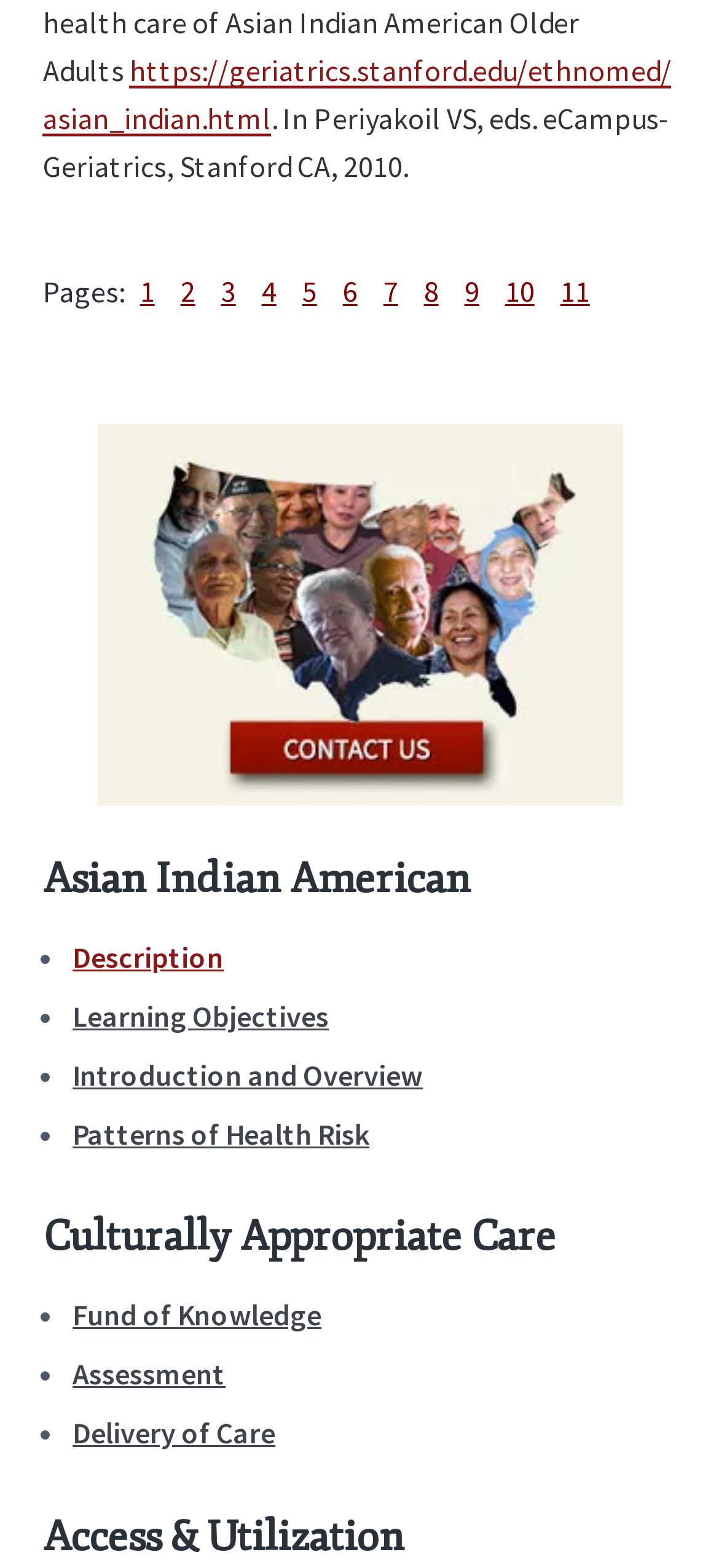Provide a brief response to the question below using one word or phrase:
How many list markers are there in the 'Culturally Appropriate Care' section?

4